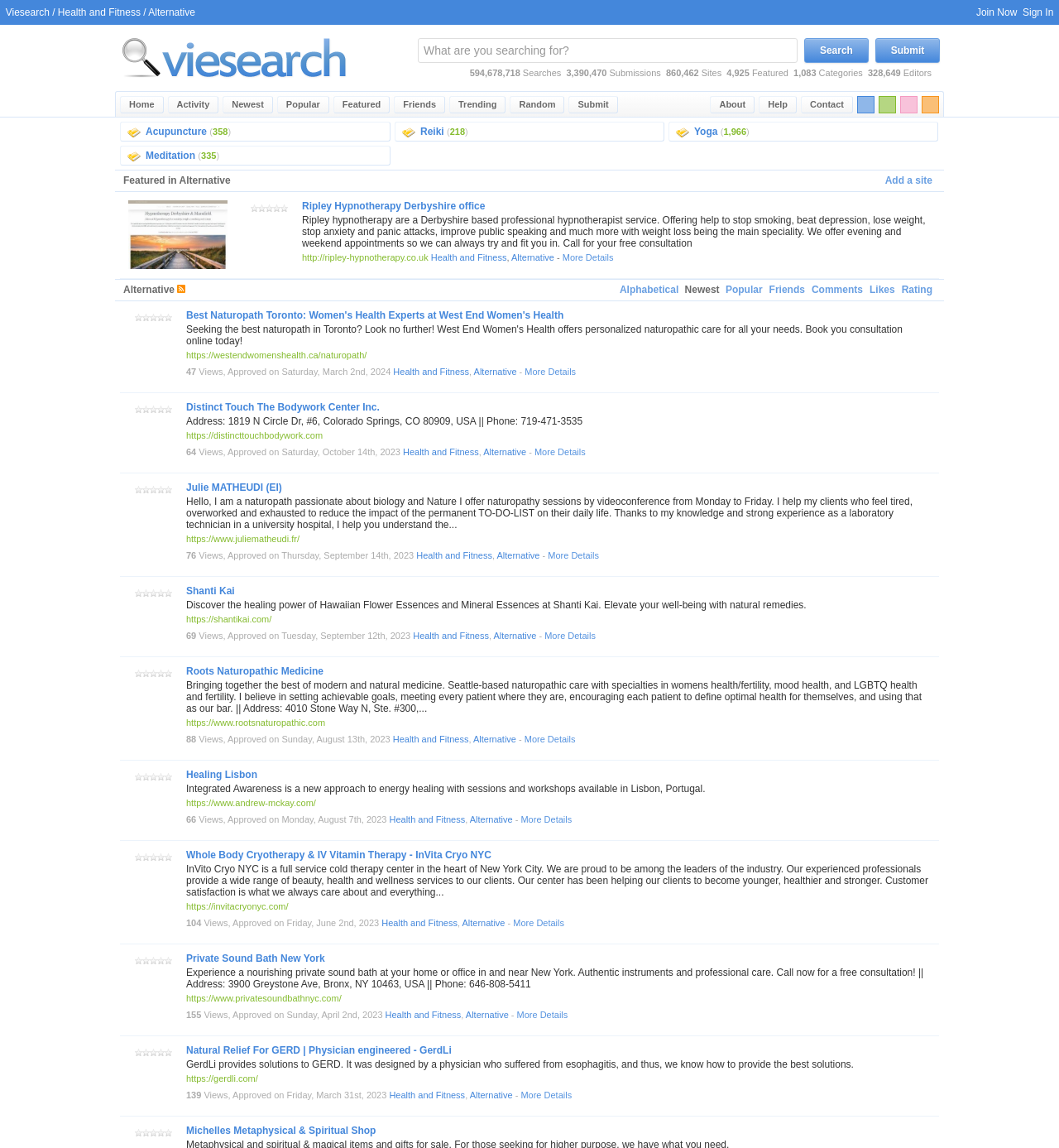Generate a comprehensive description of the webpage.

The webpage is titled "Alternative - Viesearch" and has a search engine-like interface. At the top, there is a navigation bar with links to "Home", "Activity", "Newest", "Popular", "Featured", "Friends", "Trending", "Random", and "Submit". Below this, there is a search bar with a text box and two buttons, "Search" and "Submit". 

To the left of the search bar, there is a section displaying statistics, including the number of searches, submissions, sites, featured sites, and categories. Below this, there are links to "Contact", "Help", and "About" pages.

The main content area is divided into sections, each featuring a category of websites, including "Acupuncture", "Meditation", "Reiki", and "Yoga". Each section has a link to the category, followed by the number of websites in that category in parentheses. 

Below these sections, there is a featured website, "Ripley Hypnotherapy Derbyshire office", which has a brief description, an image, and links to the website and its category, "Health and Fitness". There is also a rating system with zero stars and ratings. 

At the bottom of the page, there are links to "Add a site" and "Switch this page to" different colors, including orange, pink, green, and blue.